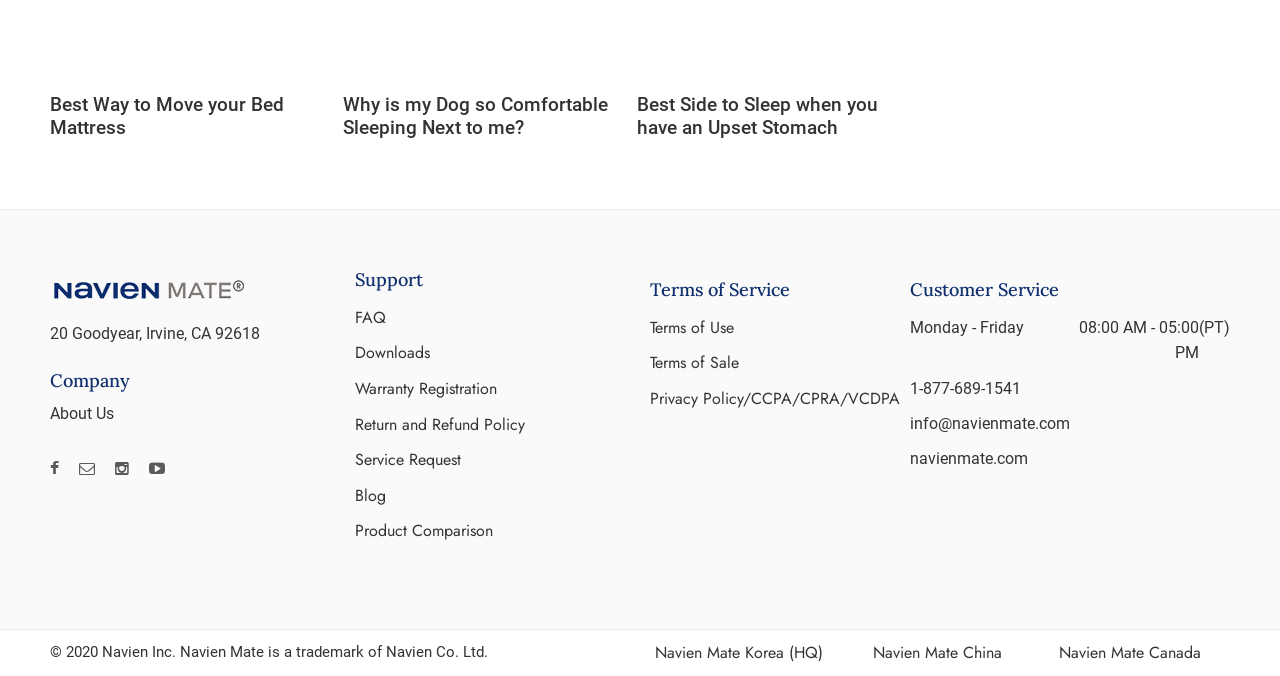Locate the bounding box coordinates of the item that should be clicked to fulfill the instruction: "Click on the link to H2 View".

None